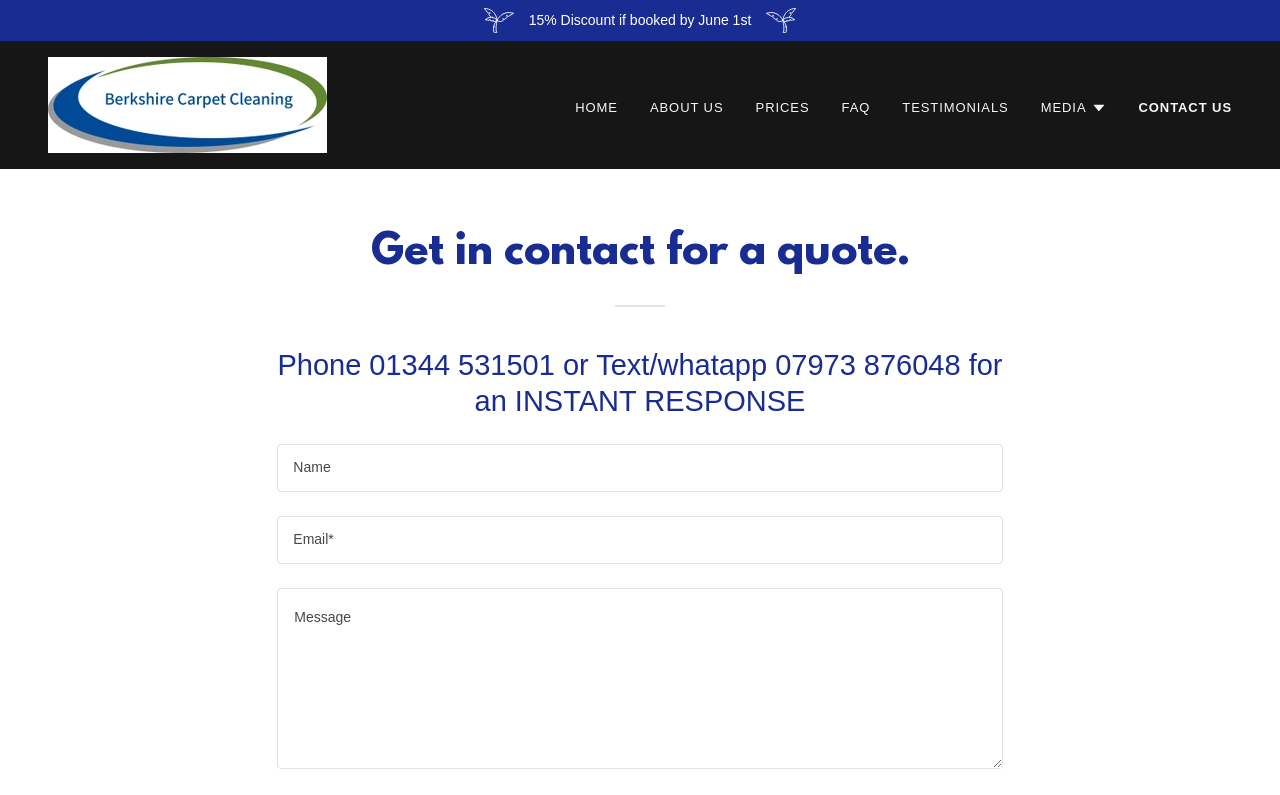Find the bounding box coordinates for the UI element whose description is: "About Us". The coordinates should be four float numbers between 0 and 1, in the format [left, top, right, bottom].

[0.503, 0.113, 0.57, 0.158]